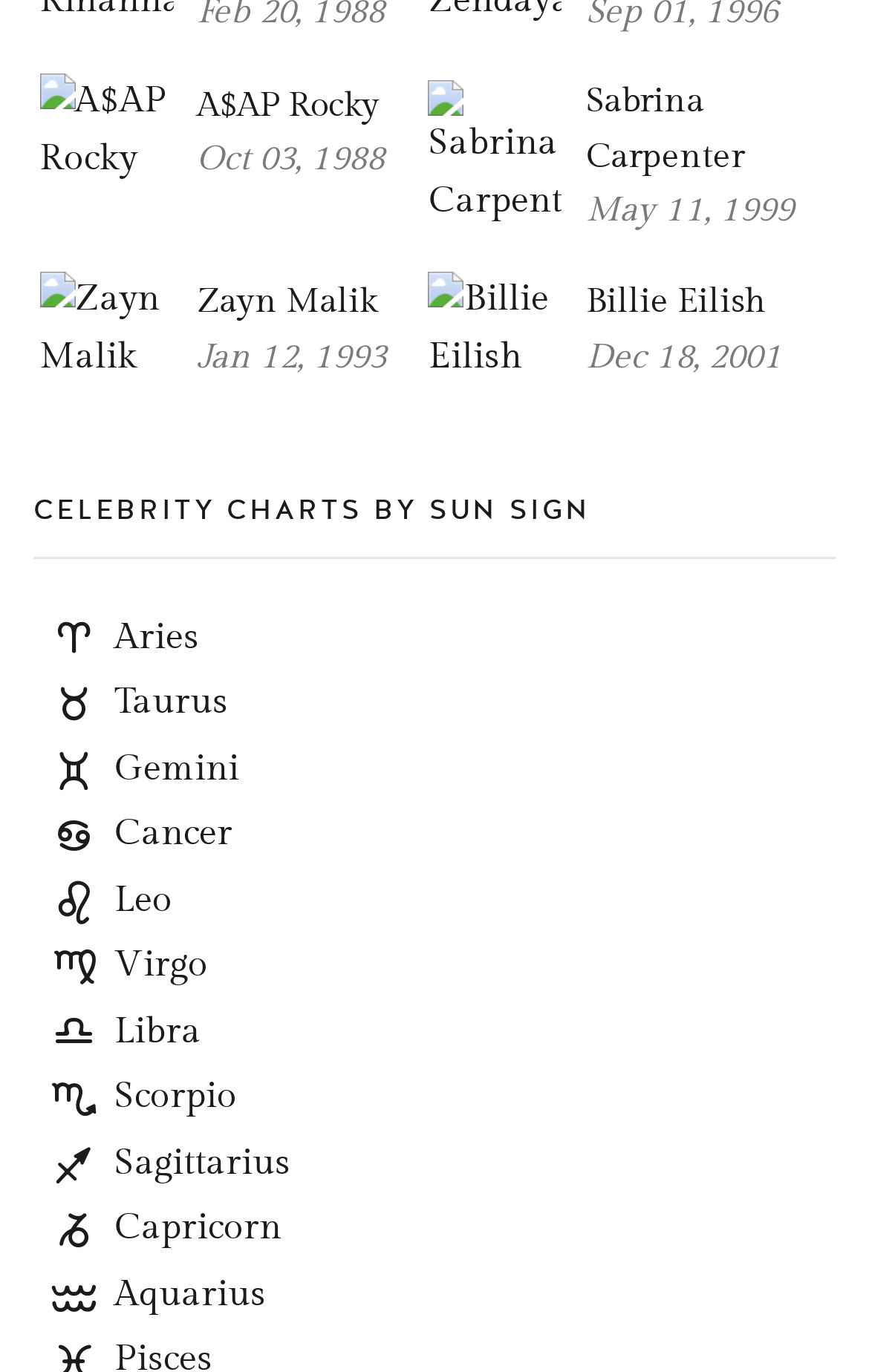Please identify the bounding box coordinates of the clickable element to fulfill the following instruction: "View celebrity charts by sun sign". The coordinates should be four float numbers between 0 and 1, i.e., [left, top, right, bottom].

[0.038, 0.356, 0.962, 0.389]